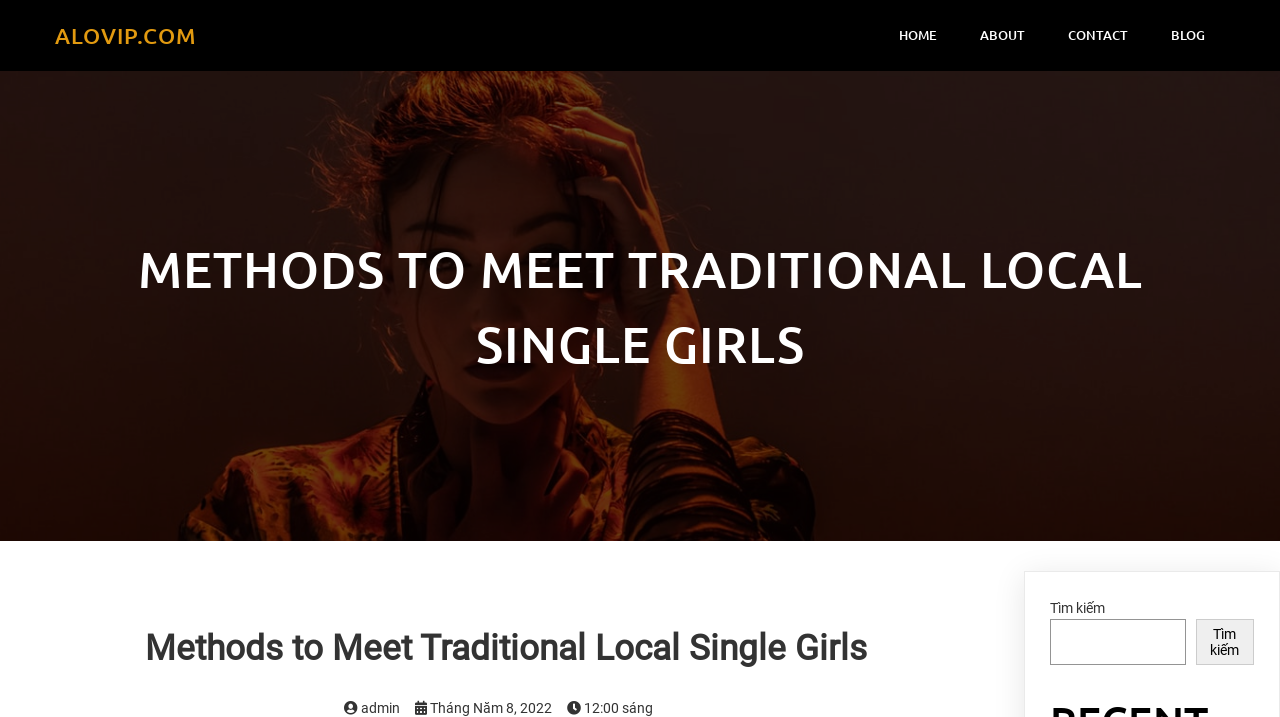Please find the bounding box coordinates of the section that needs to be clicked to achieve this instruction: "contact us".

[0.819, 0.021, 0.897, 0.078]